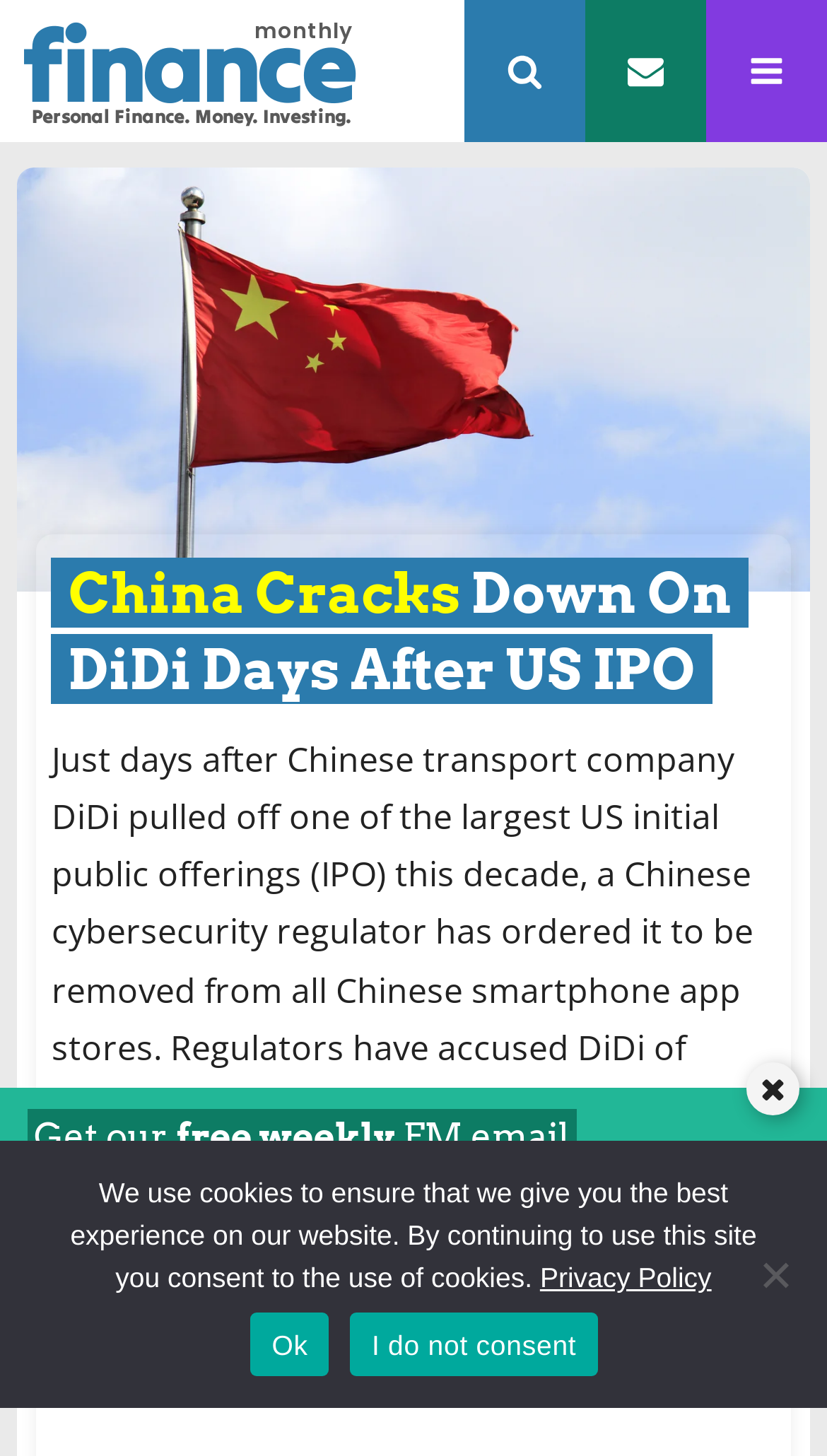Using the details in the image, give a detailed response to the question below:
What is the date of the article?

I found the date of the article by looking at the text 'Posted:' and the adjacent text '5th July 2021' which indicates the date the article was posted.